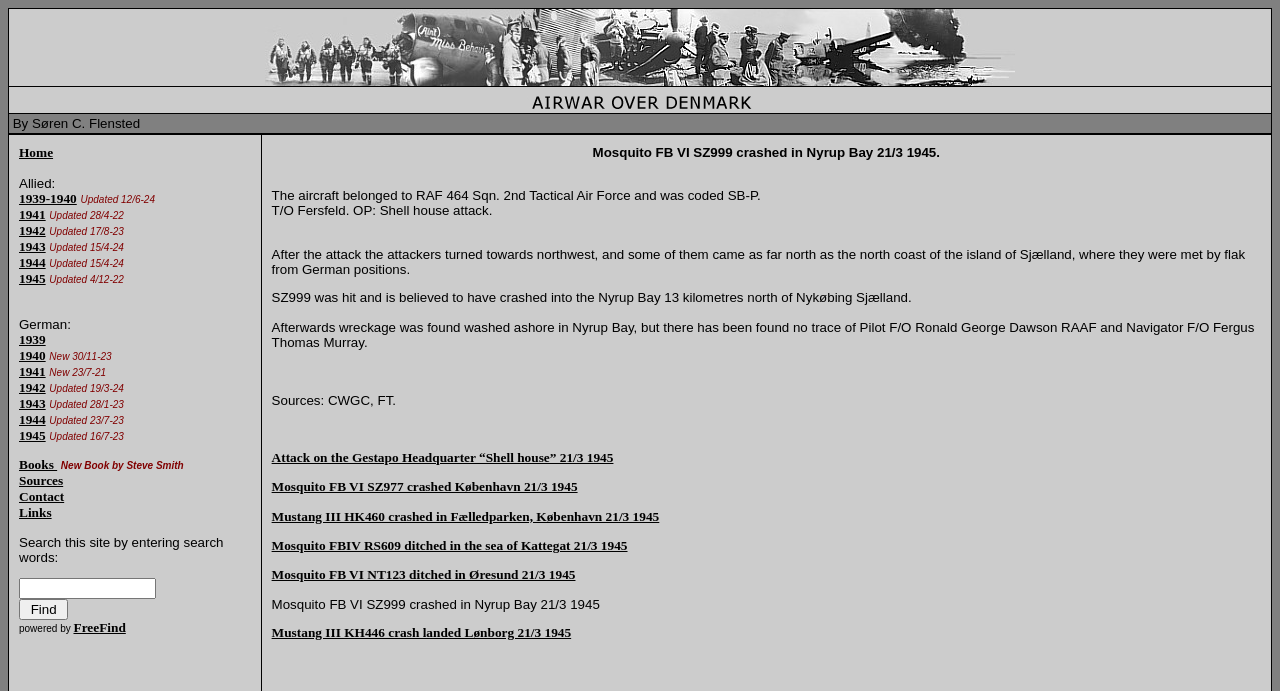Kindly determine the bounding box coordinates of the area that needs to be clicked to fulfill this instruction: "Click on the link 'Attack on the Gestapo Headquarter “Shell house” 21/3 1945'".

[0.212, 0.651, 0.479, 0.673]